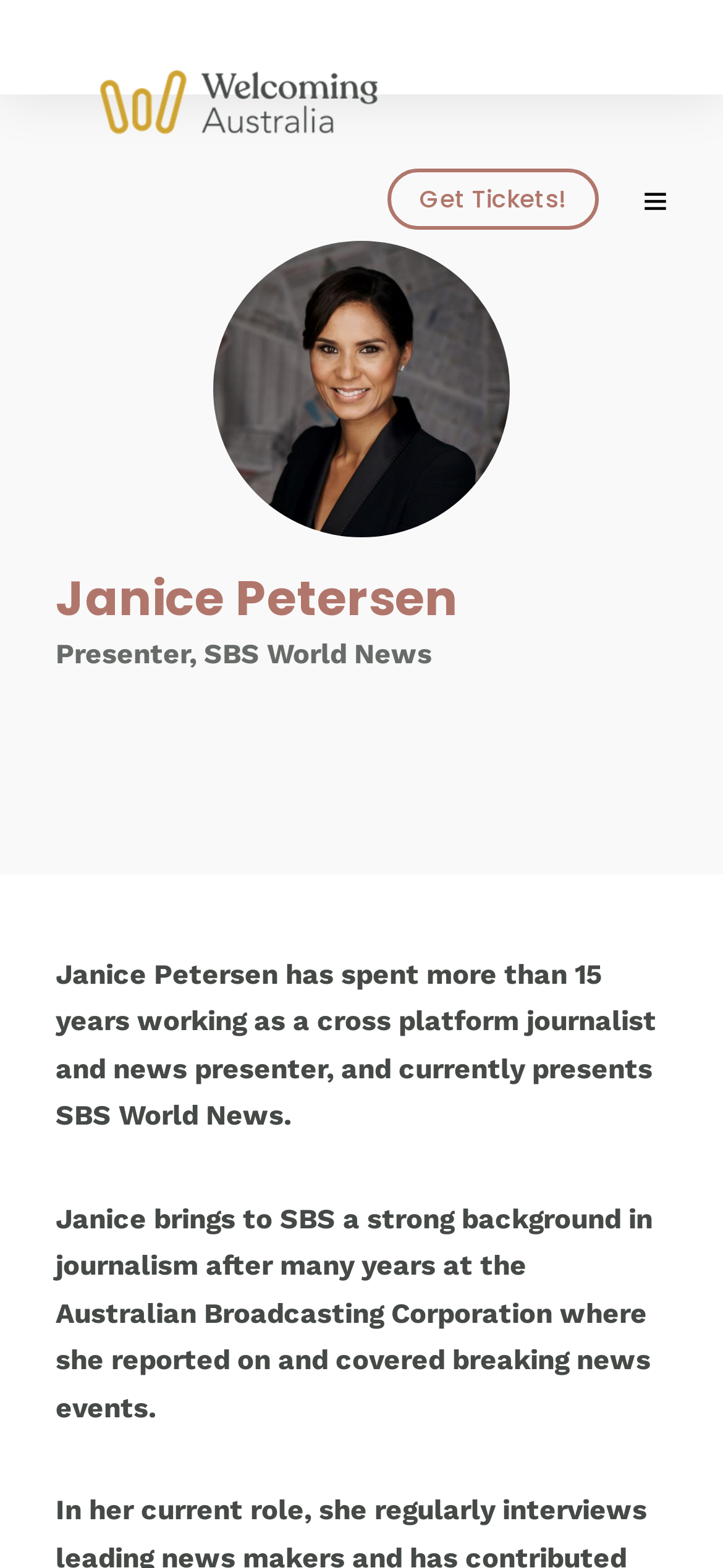Respond to the following question with a brief word or phrase:
What is the current role of Janice Petersen?

SBS World News presenter